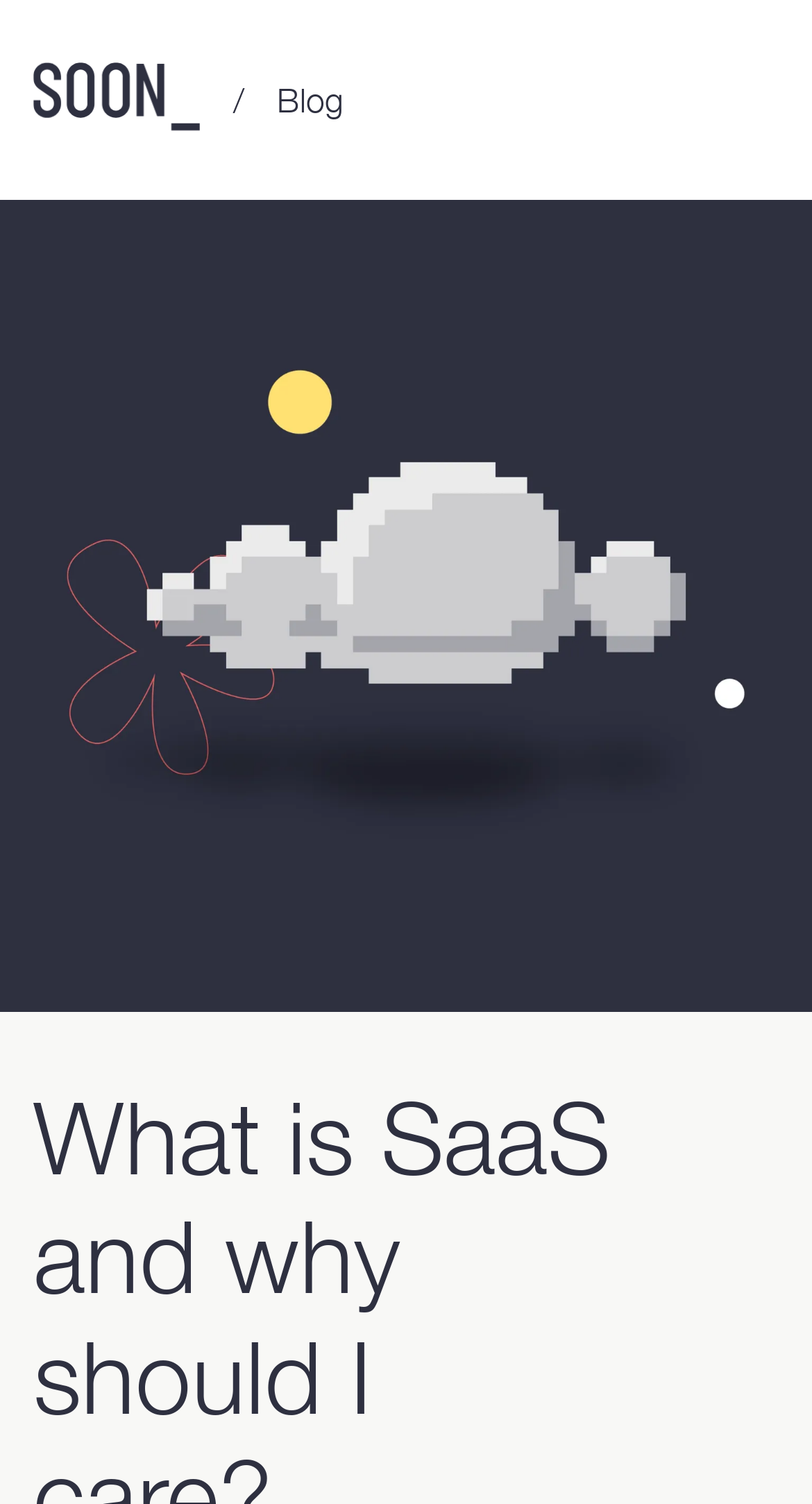Identify and extract the main heading from the webpage.

What is SaaS and why should I care?